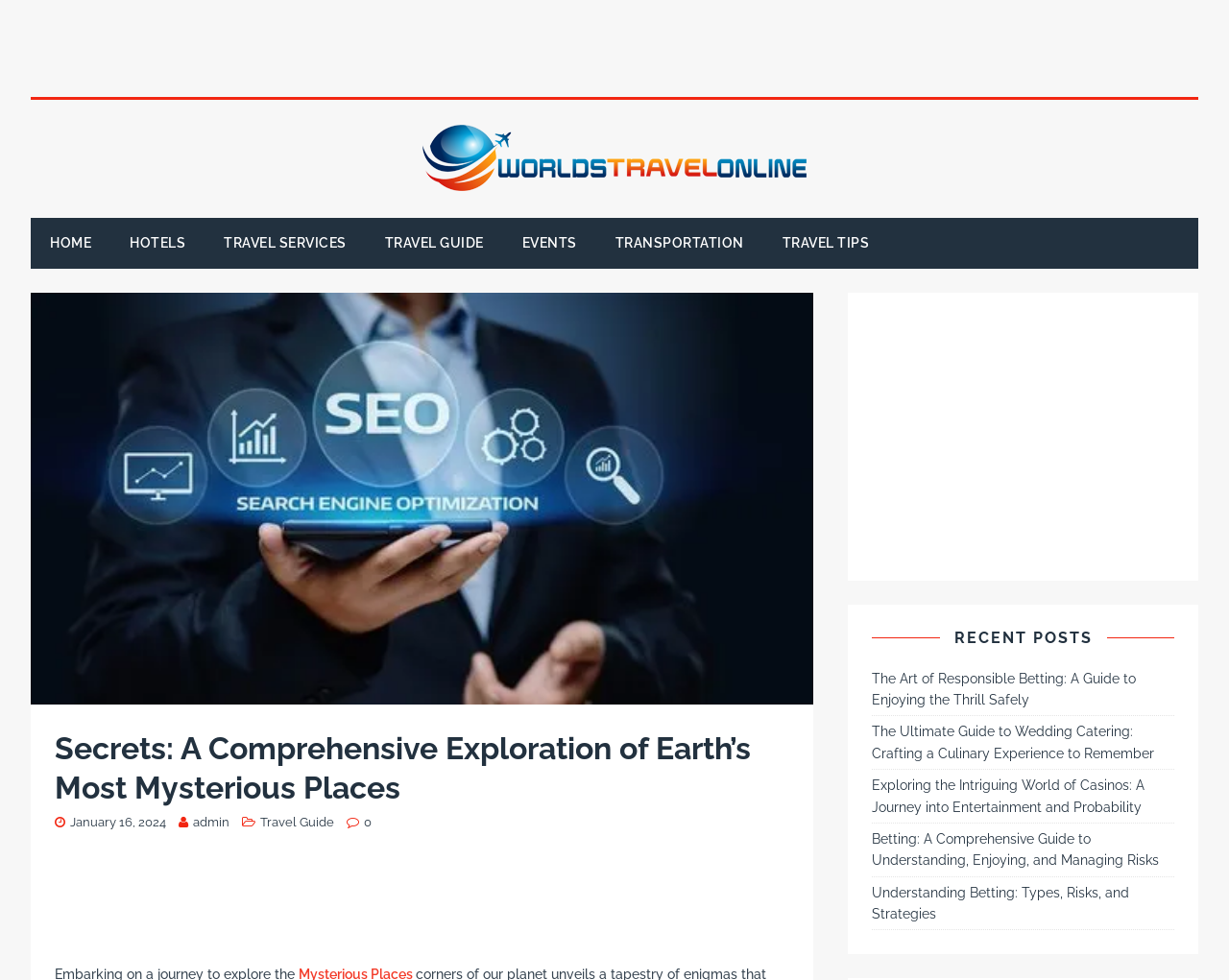Determine the bounding box coordinates for the area that needs to be clicked to fulfill this task: "Explore the 'TRAVEL SERVICES' page". The coordinates must be given as four float numbers between 0 and 1, i.e., [left, top, right, bottom].

[0.166, 0.223, 0.297, 0.274]